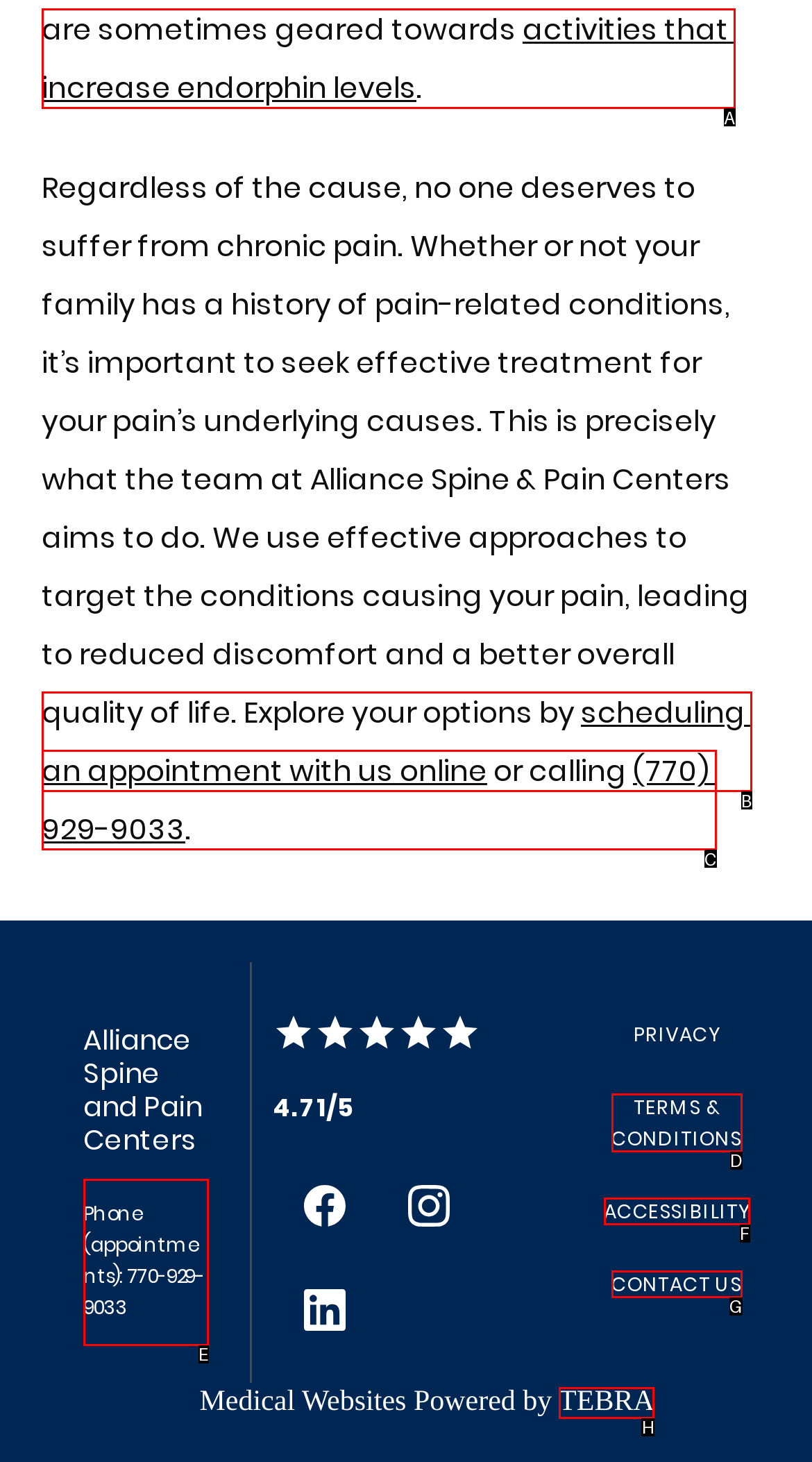Refer to the element description: Phone (appointments): 770-929-9033 and identify the matching HTML element. State your answer with the appropriate letter.

E